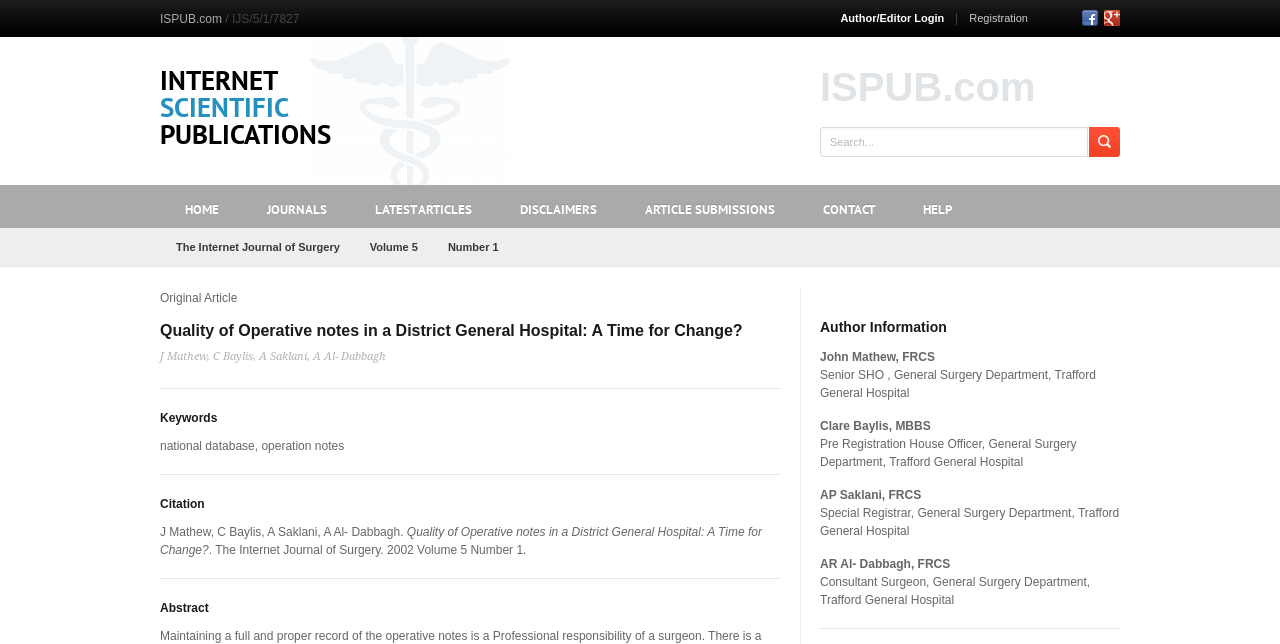Who is the senior SHO in the General Surgery Department?
Your answer should be a single word or phrase derived from the screenshot.

John Mathew